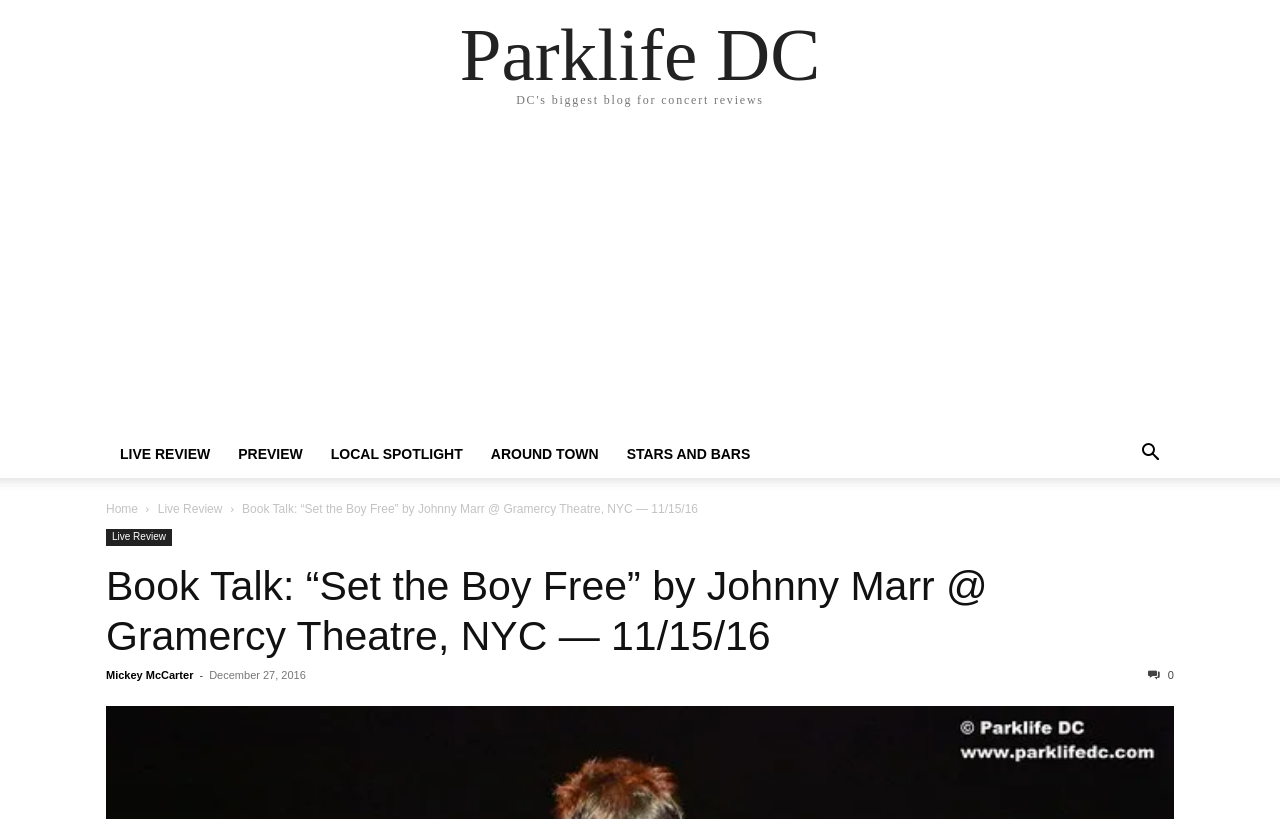Determine the bounding box coordinates for the region that must be clicked to execute the following instruction: "go to the 'Home' page".

[0.083, 0.613, 0.108, 0.63]